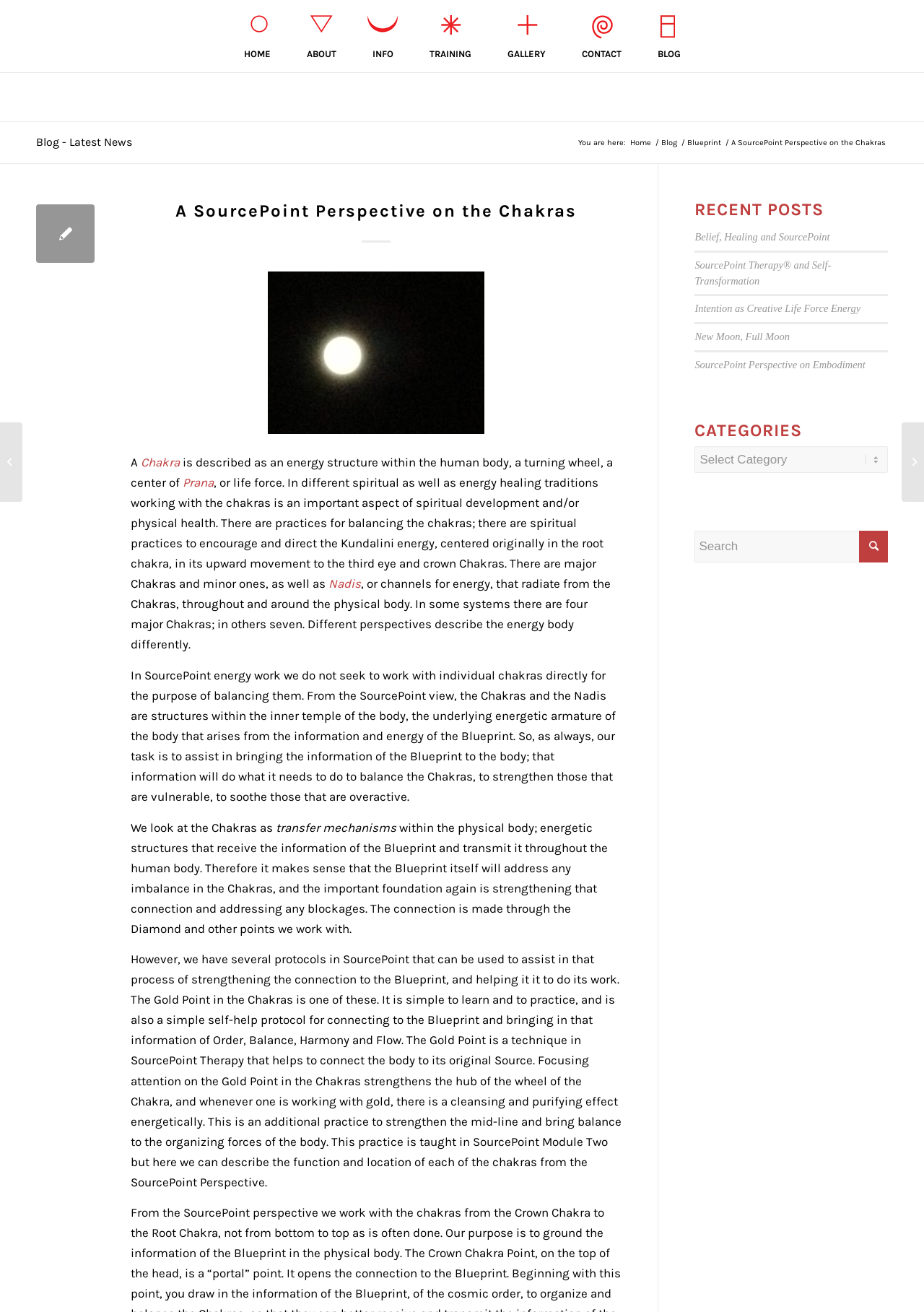Could you locate the bounding box coordinates for the section that should be clicked to accomplish this task: "Click on the HOME menu item".

[0.244, 0.0, 0.312, 0.055]